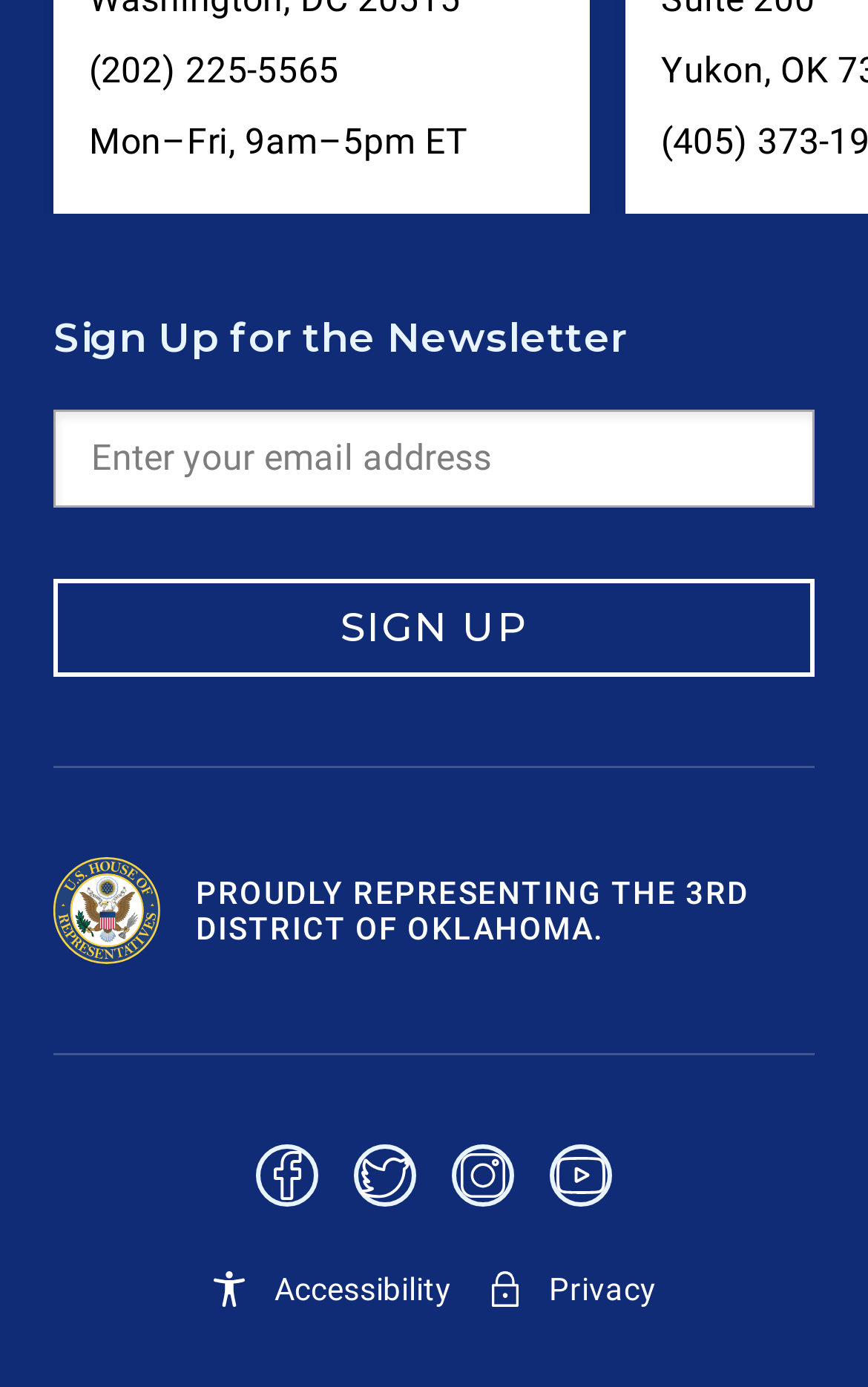Pinpoint the bounding box coordinates of the clickable area needed to execute the instruction: "Enter email address". The coordinates should be specified as four float numbers between 0 and 1, i.e., [left, top, right, bottom].

[0.105, 0.305, 0.895, 0.356]